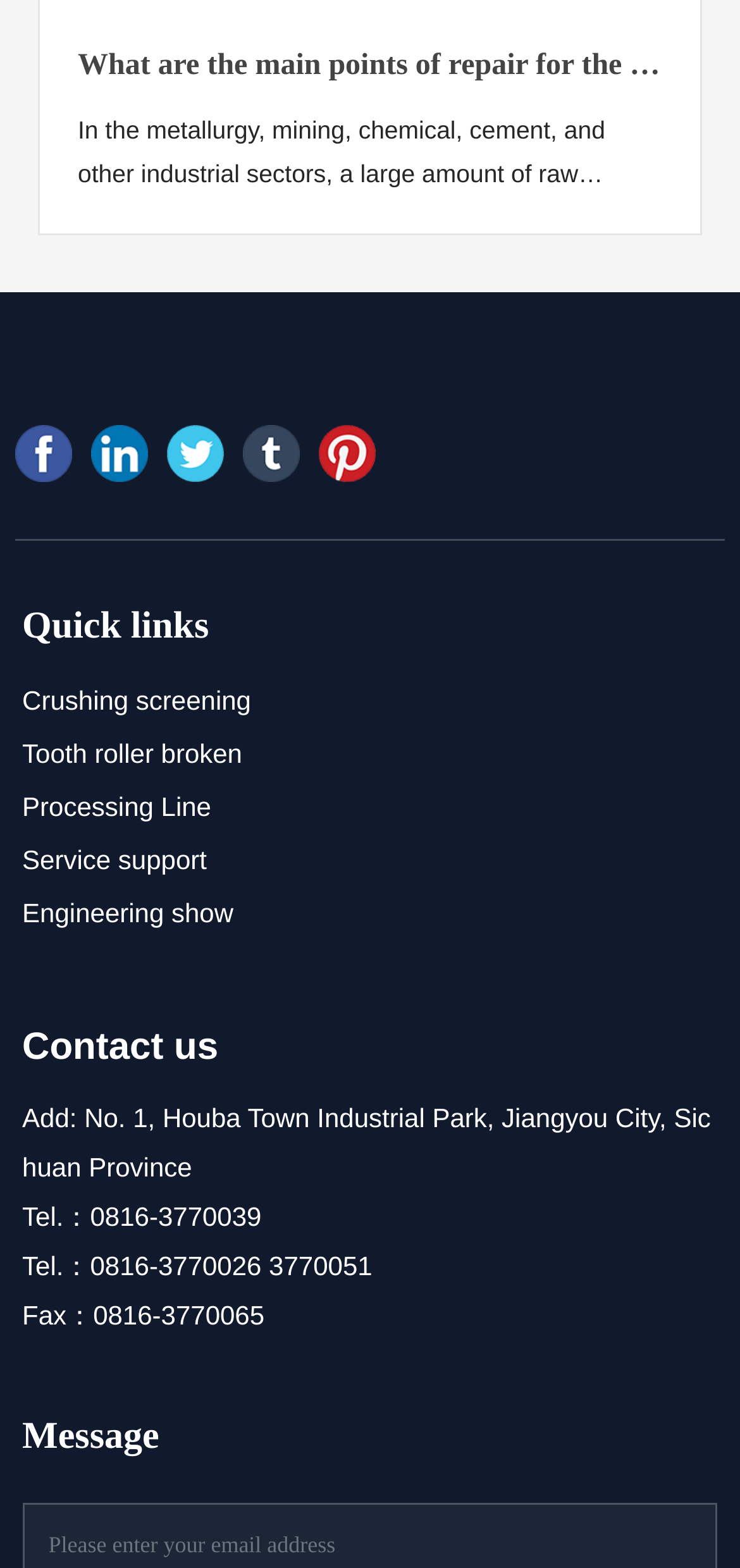Determine the bounding box coordinates of the clickable region to carry out the instruction: "Contact us through phone number 0816-3770039".

[0.122, 0.767, 0.353, 0.786]